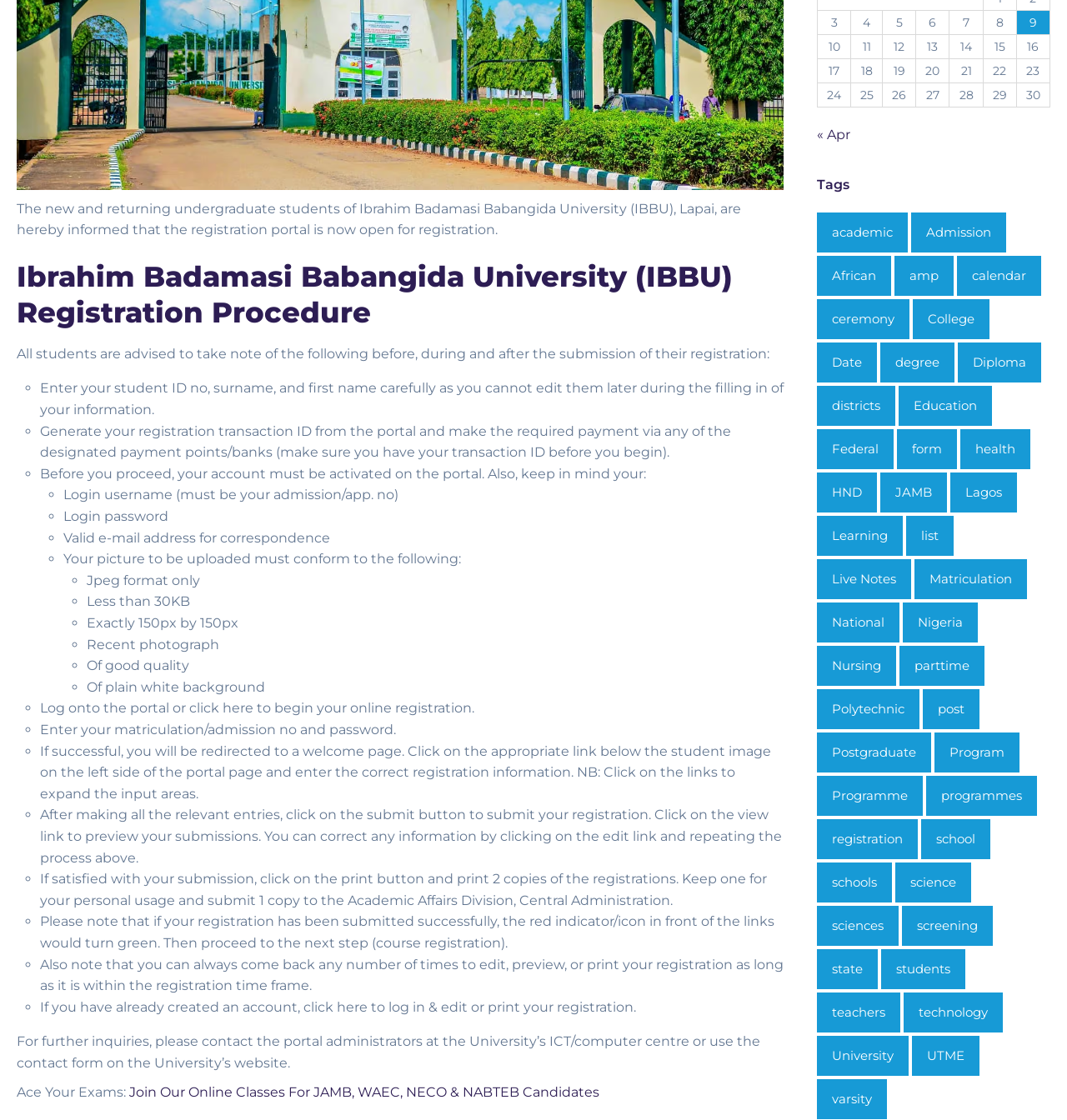What should students do after submitting their registration?
Refer to the image and give a detailed answer to the query.

After submitting their registration, students should print two copies of the registration form. One copy is for their personal use, and the other copy should be submitted to the Academic Affairs Division, Central Administration.